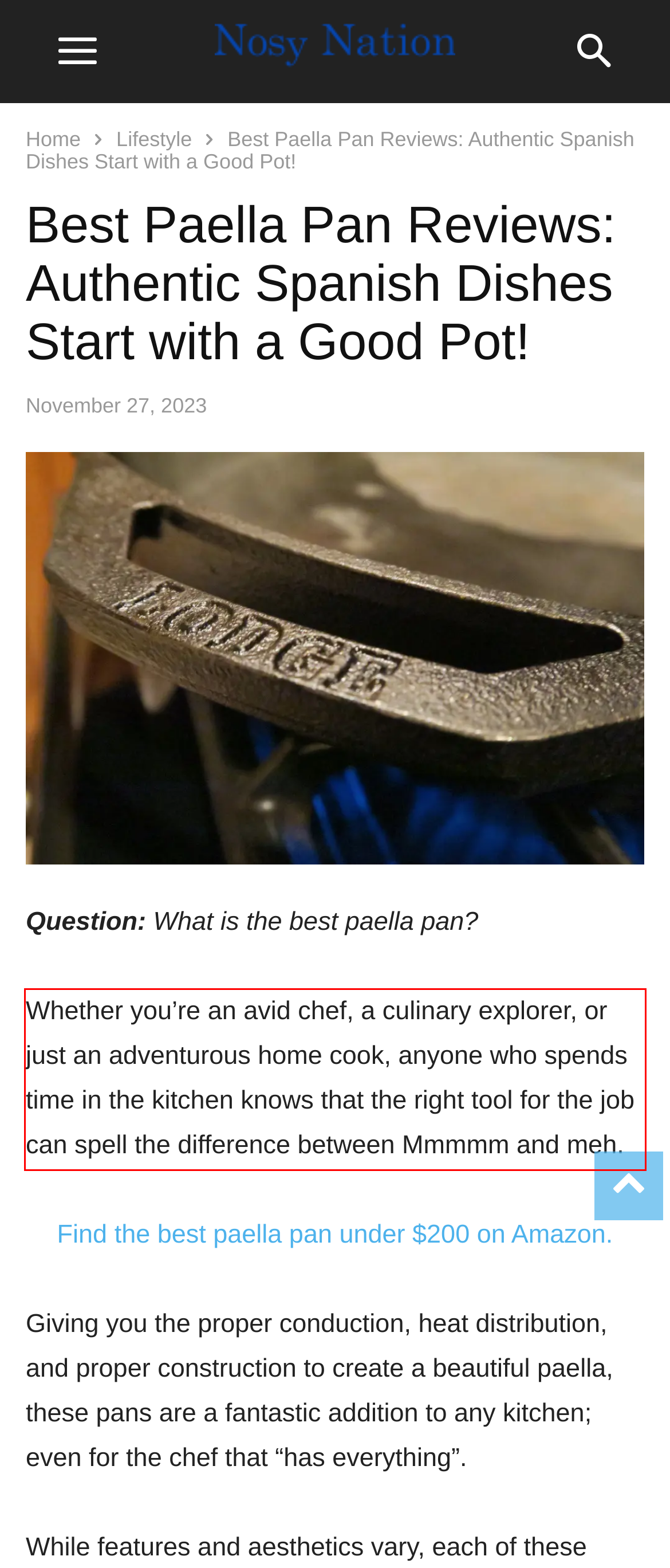You are looking at a screenshot of a webpage with a red rectangle bounding box. Use OCR to identify and extract the text content found inside this red bounding box.

Whether you’re an avid chef, a culinary explorer, or just an adventurous home cook, anyone who spends time in the kitchen knows that the right tool for the job can spell the difference between Mmmmm and meh.